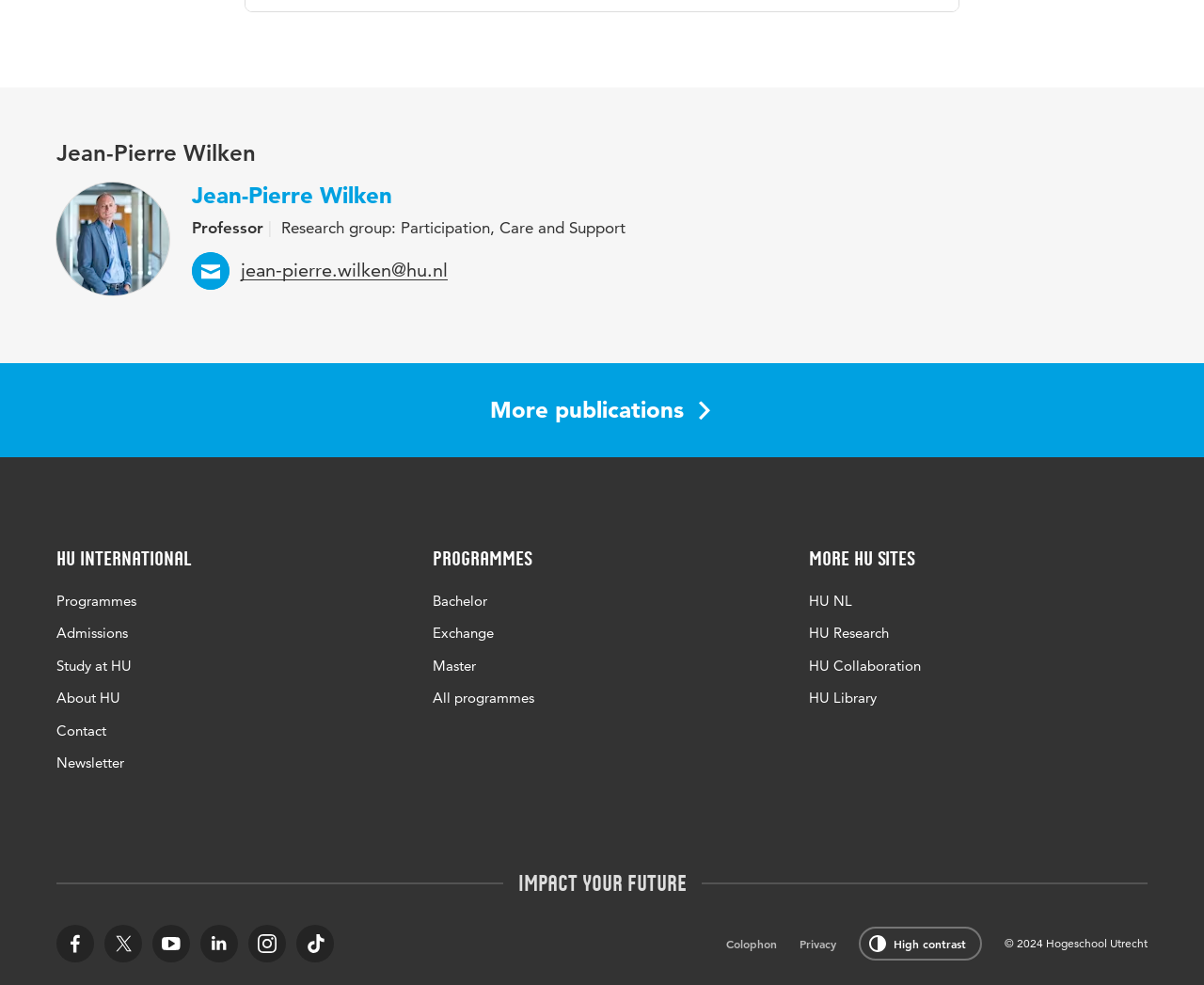Extract the bounding box coordinates for the described element: "Study at HU". The coordinates should be represented as four float numbers between 0 and 1: [left, top, right, bottom].

[0.047, 0.66, 0.109, 0.693]